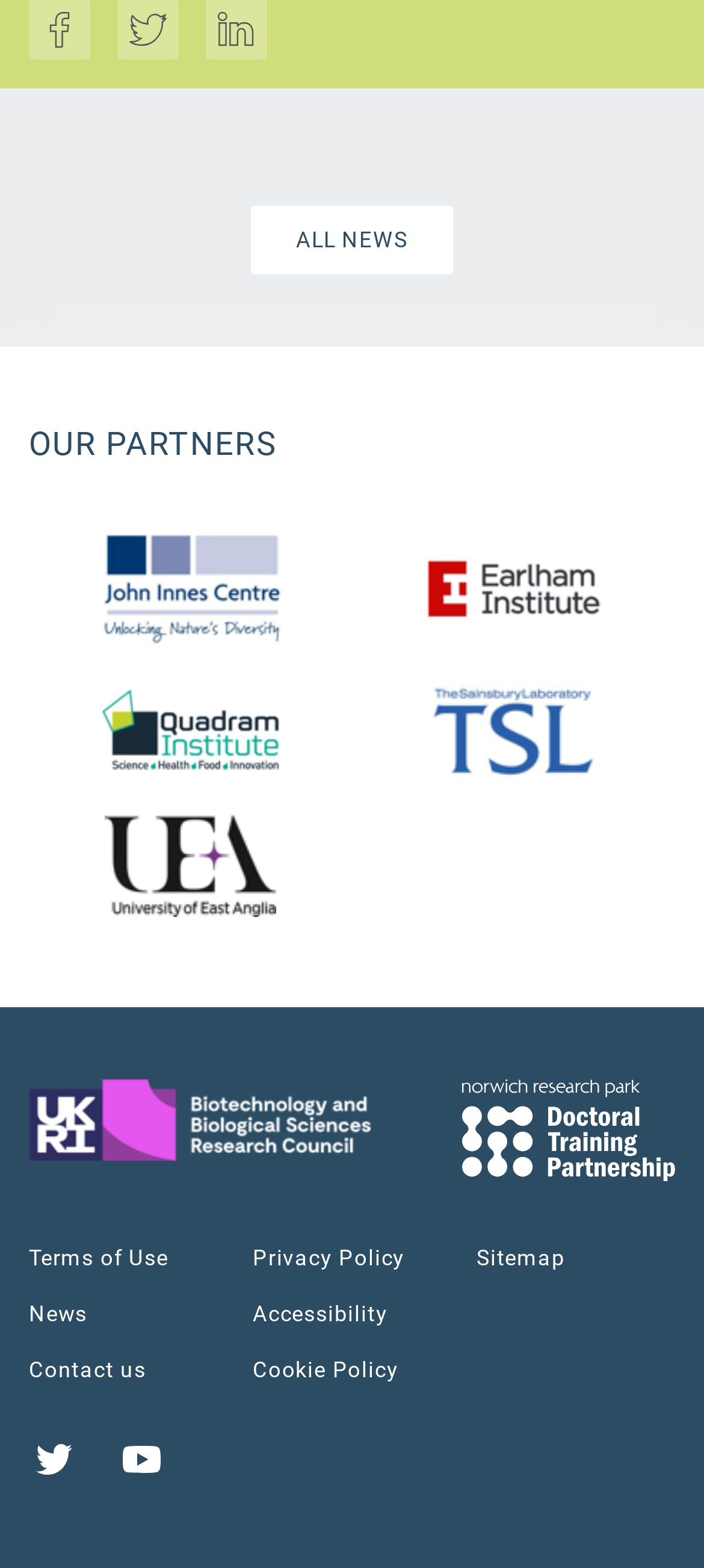What is the last link in the footer section?
Give a single word or phrase answer based on the content of the image.

Sitemap